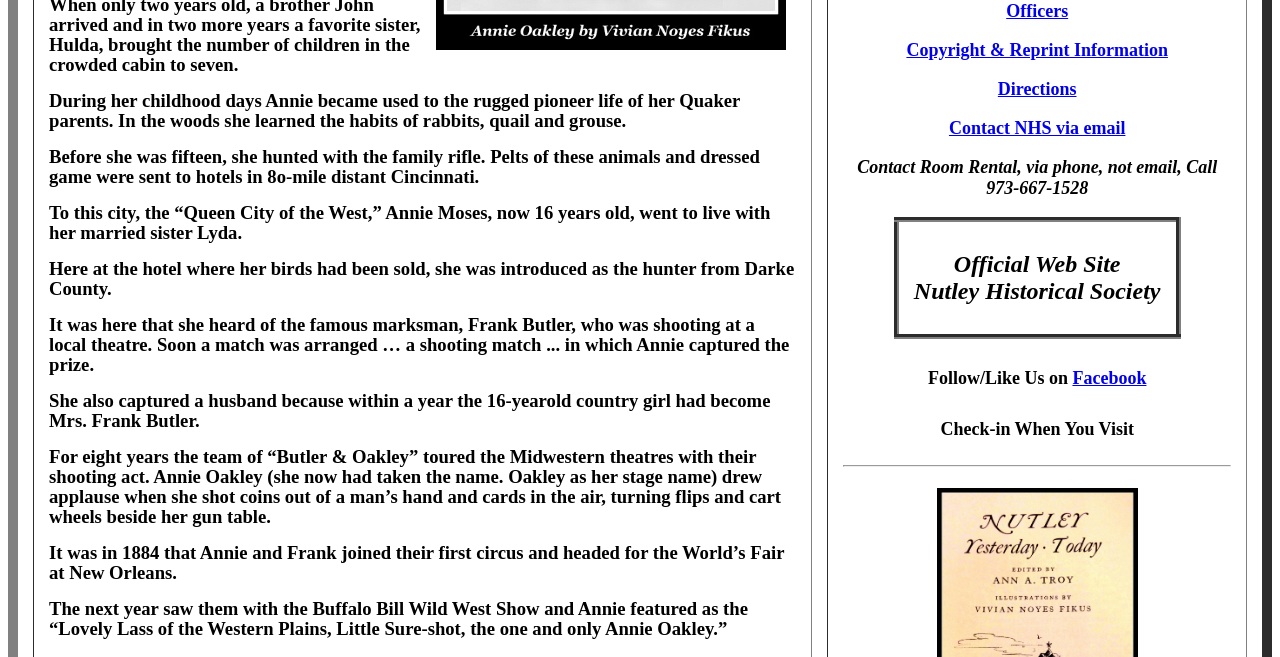Based on the element description: "Directions", identify the bounding box coordinates for this UI element. The coordinates must be four float numbers between 0 and 1, listed as [left, top, right, bottom].

[0.78, 0.121, 0.841, 0.151]